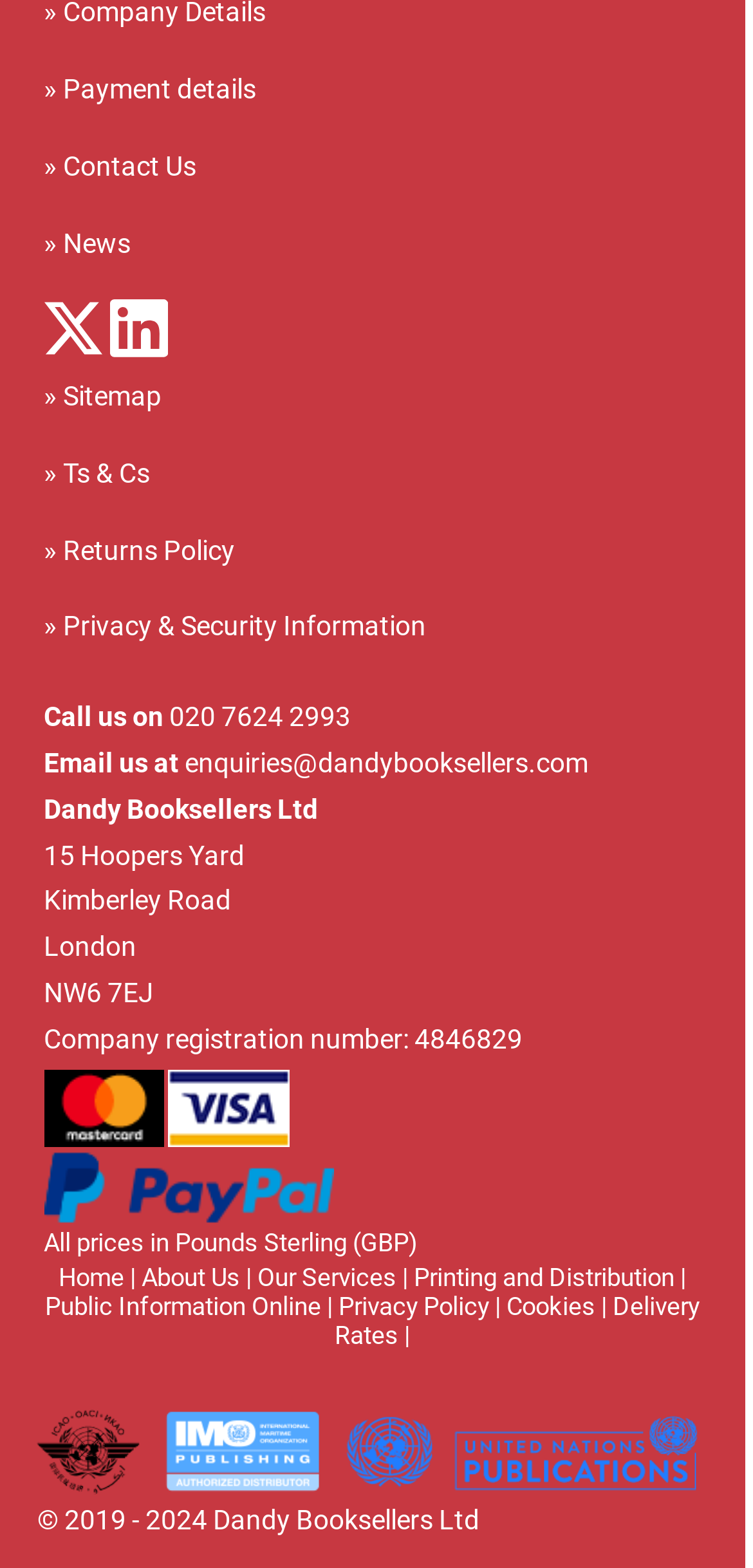Give a one-word or short-phrase answer to the following question: 
What is the currency used for prices?

Pounds Sterling (GBP)